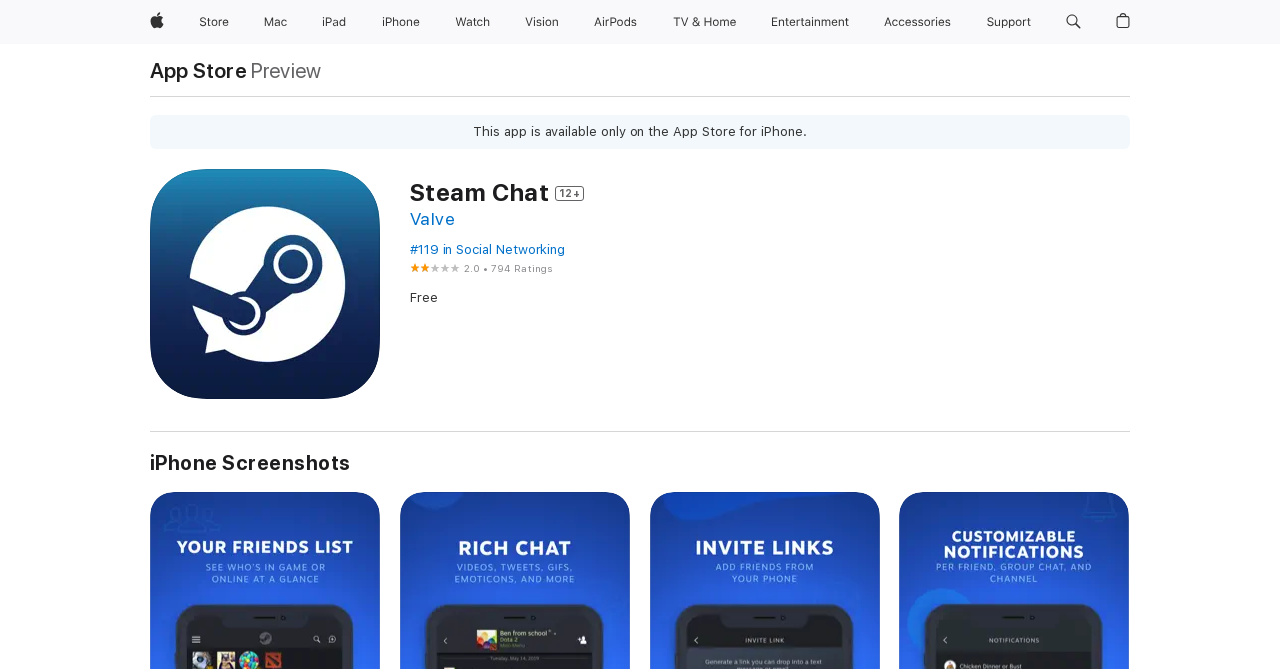Please find the bounding box coordinates of the element that must be clicked to perform the given instruction: "Open Store menu". The coordinates should be four float numbers from 0 to 1, i.e., [left, top, right, bottom].

[0.174, 0.0, 0.191, 0.066]